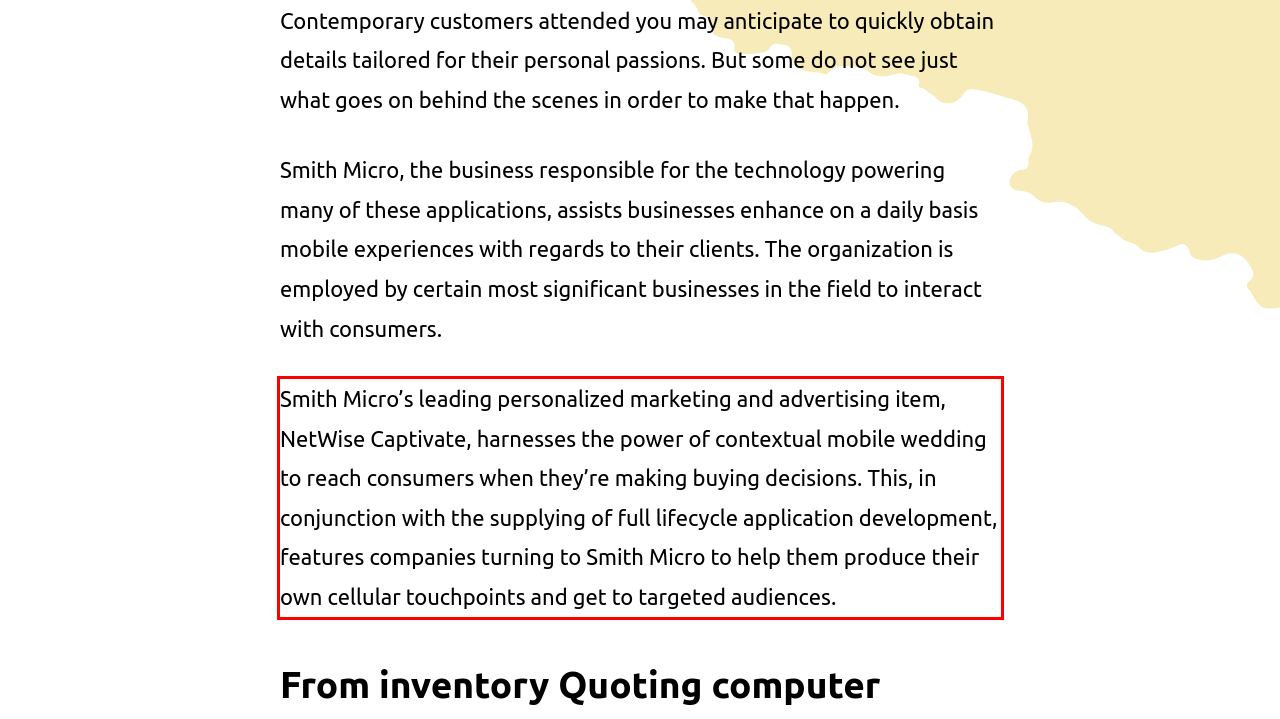Given a webpage screenshot, identify the text inside the red bounding box using OCR and extract it.

Smith Micro’s leading personalized marketing and advertising item, NetWise Captivate, harnesses the power of contextual mobile wedding to reach consumers when they’re making buying decisions. This, in conjunction with the supplying of full lifecycle application development, features companies turning to Smith Micro to help them produce their own cellular touchpoints and get to targeted audiences.